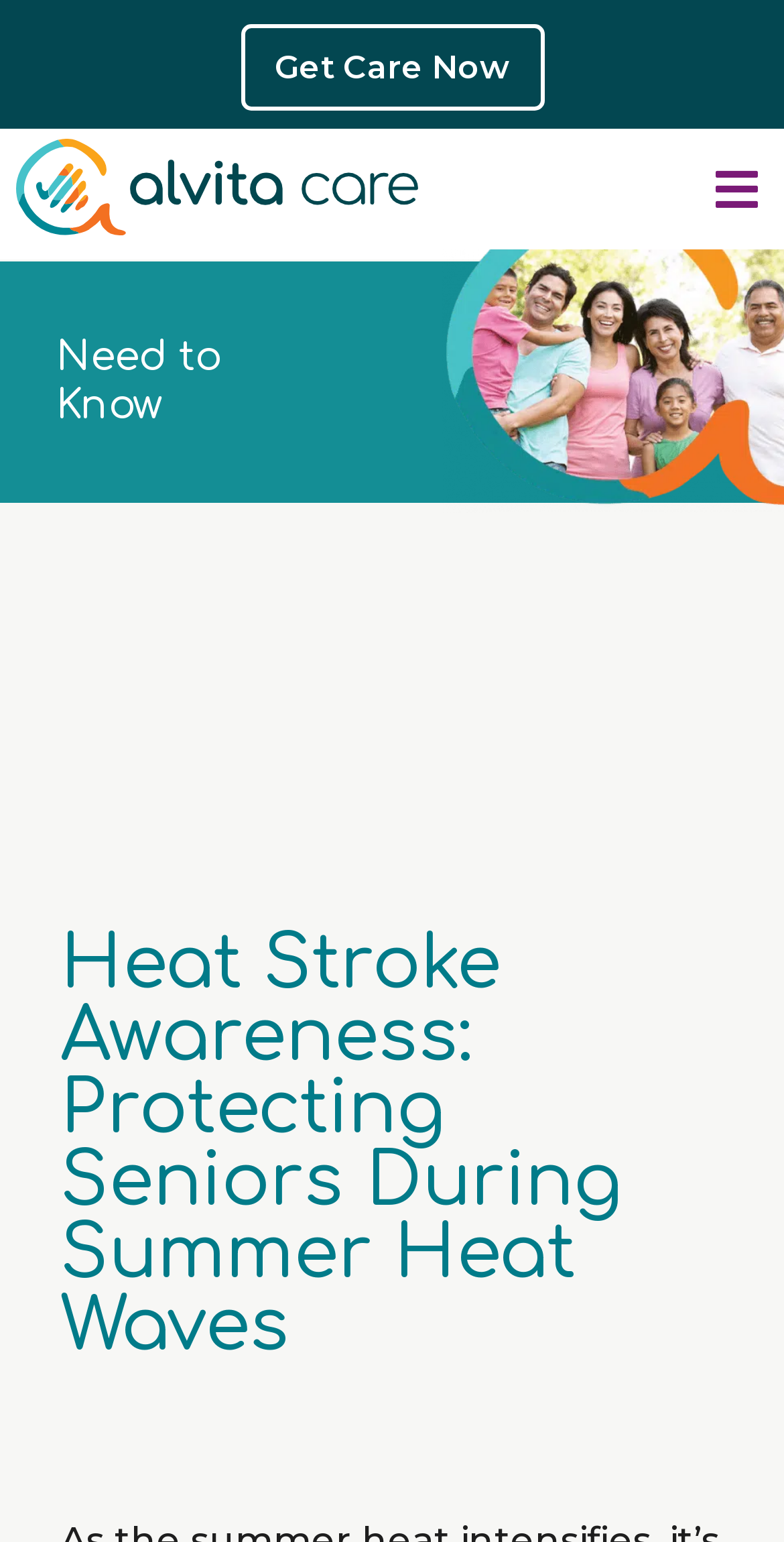Please provide a short answer using a single word or phrase for the question:
What is the logo of the care provider?

Alvita Care